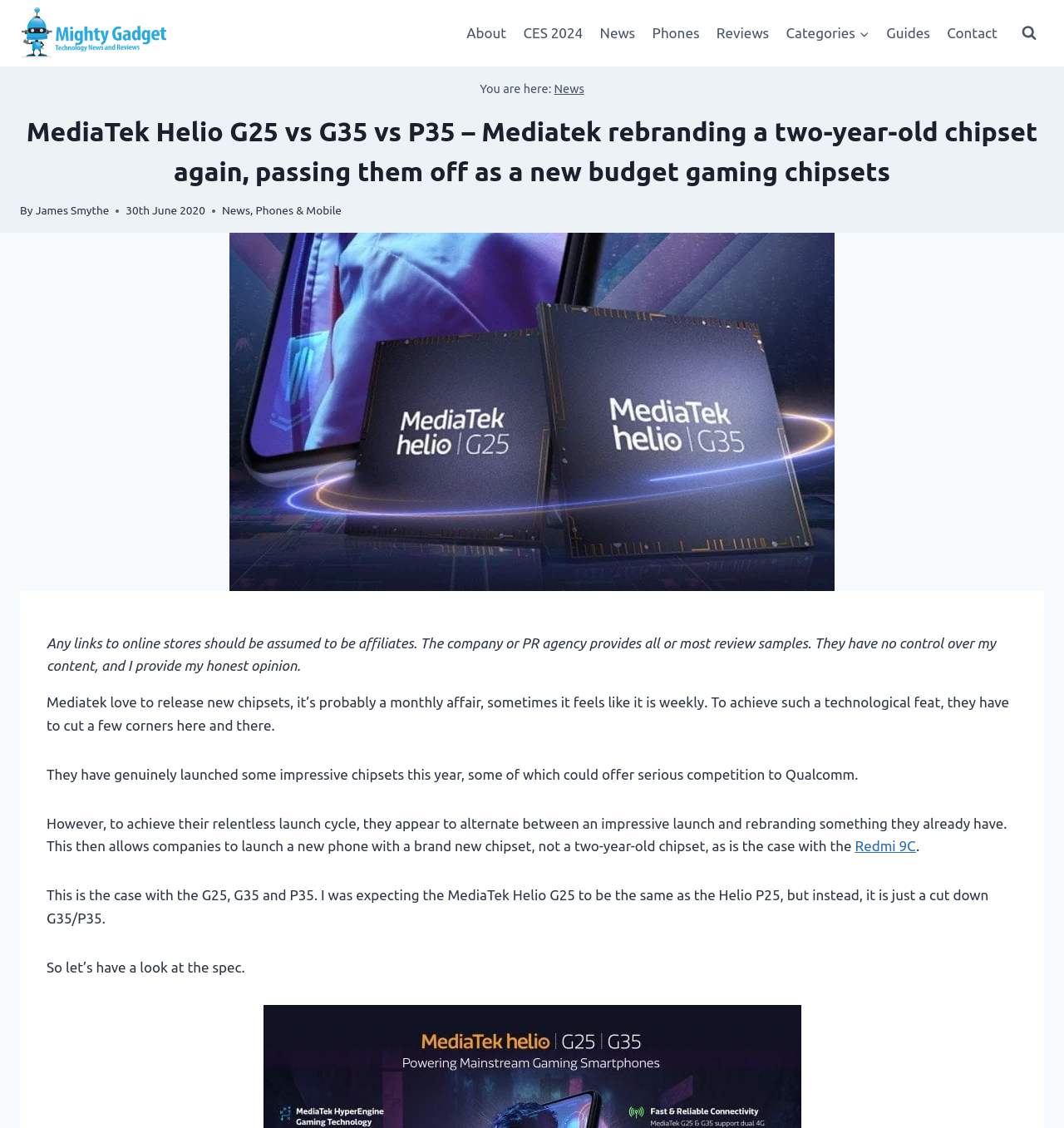Identify the coordinates of the bounding box for the element described below: "Phones & Mobile". Return the coordinates as four float numbers between 0 and 1: [left, top, right, bottom].

[0.24, 0.181, 0.321, 0.192]